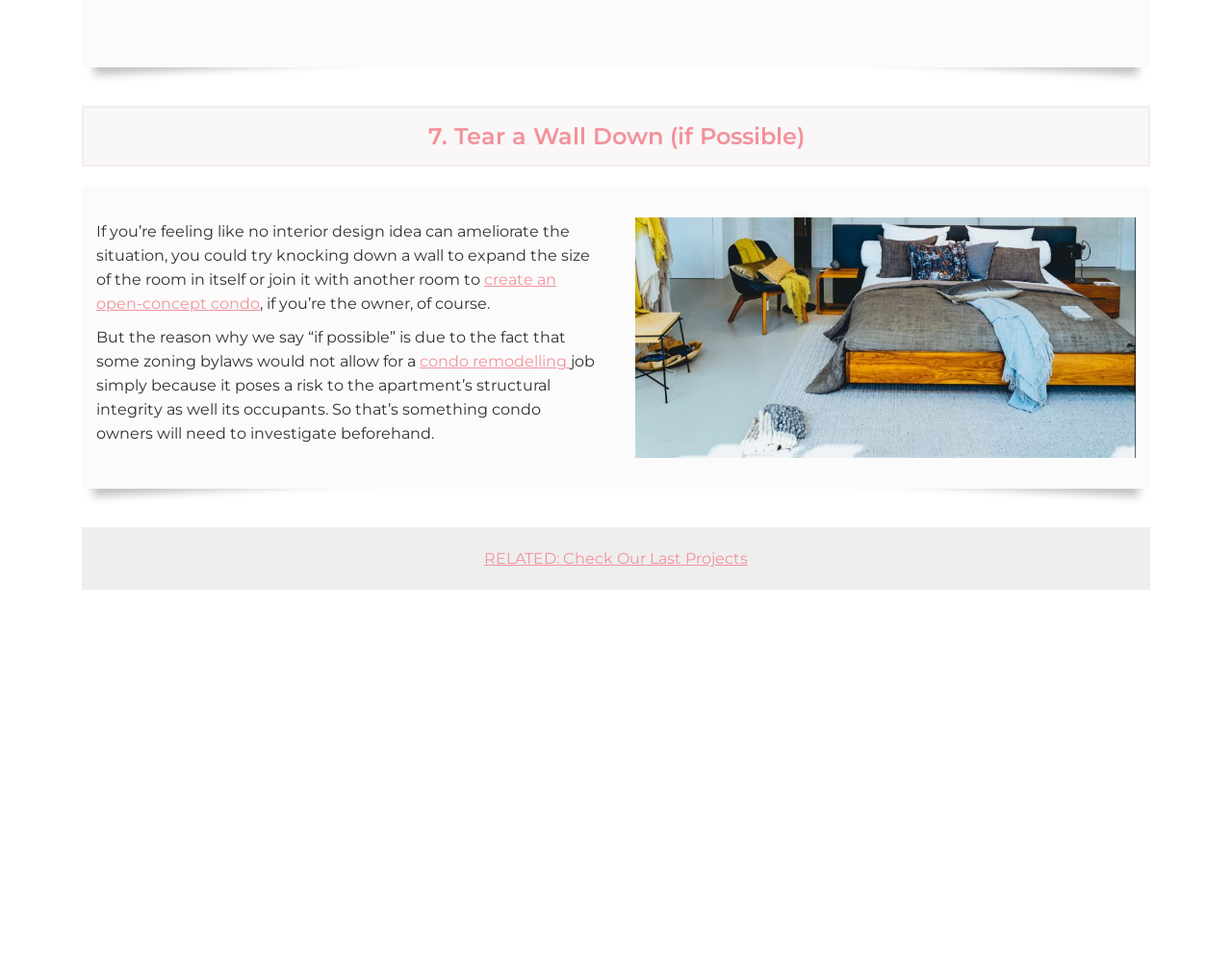Provide the bounding box coordinates for the specified HTML element described in this description: "Press". The coordinates should be four float numbers ranging from 0 to 1, in the format [left, top, right, bottom].

None